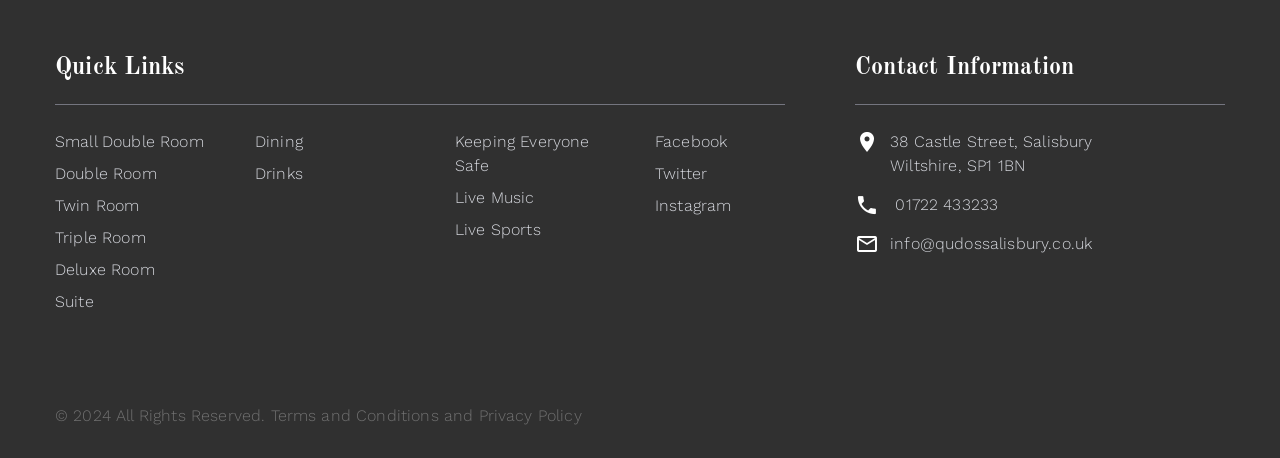Refer to the image and offer a detailed explanation in response to the question: What is the address of the hotel?

The address of the hotel can be found under the 'Contact Information' section, which is 38 Castle Street, Salisbury Wiltshire, SP1 1BN.